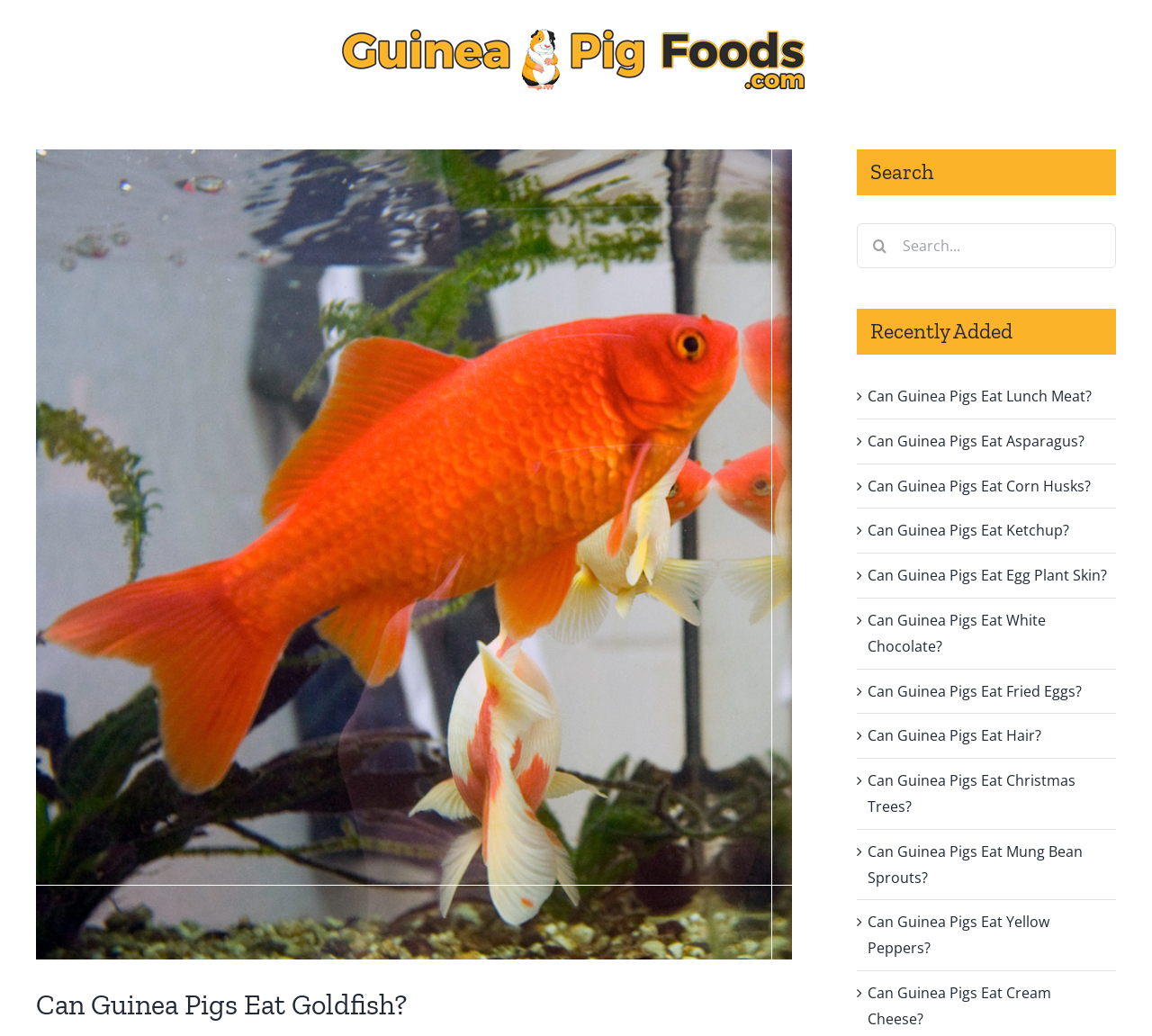Find the bounding box coordinates of the clickable area that will achieve the following instruction: "Click on the 'Ryburne' link".

None